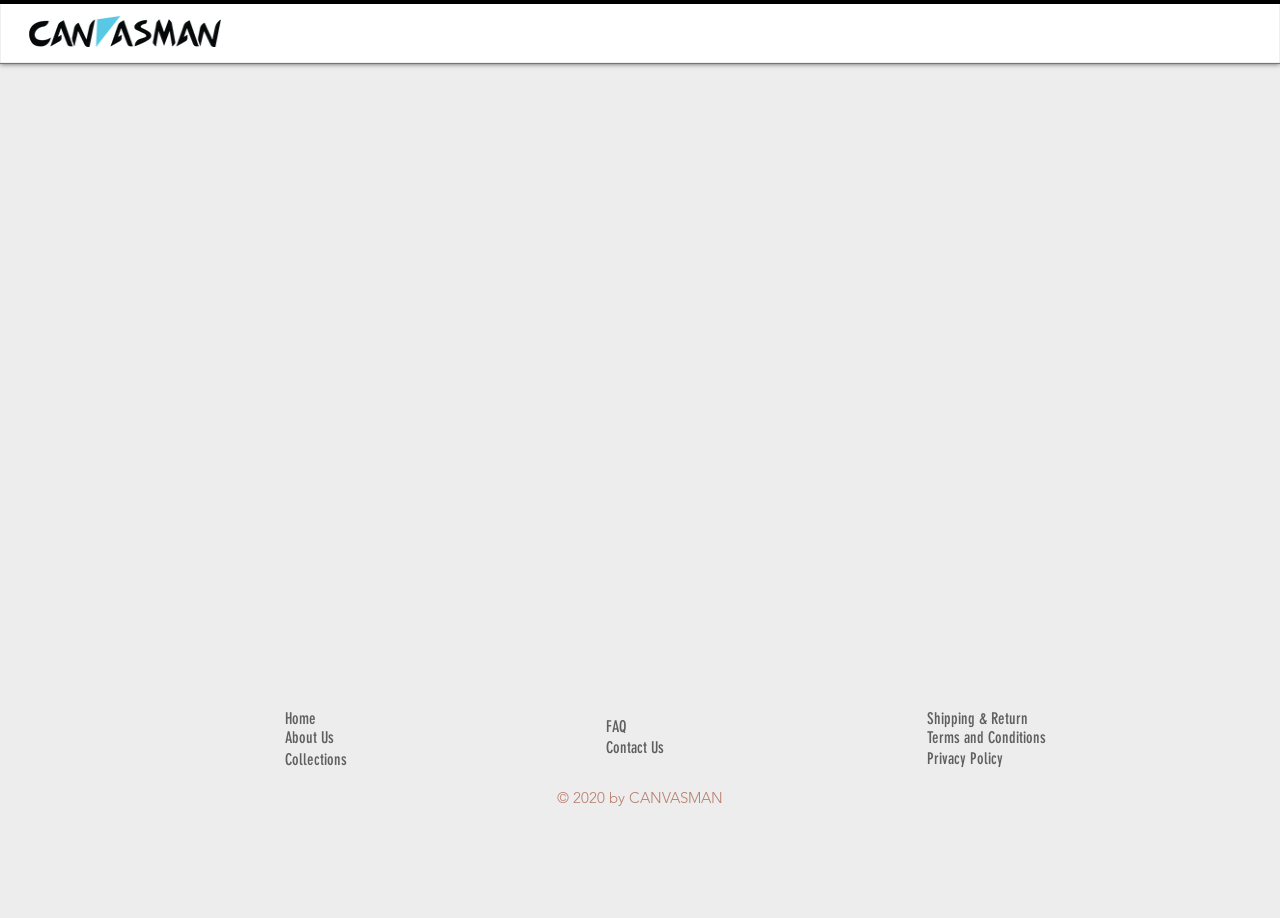Identify the bounding box coordinates of the clickable section necessary to follow the following instruction: "contact us". The coordinates should be presented as four float numbers from 0 to 1, i.e., [left, top, right, bottom].

[0.473, 0.804, 0.559, 0.825]